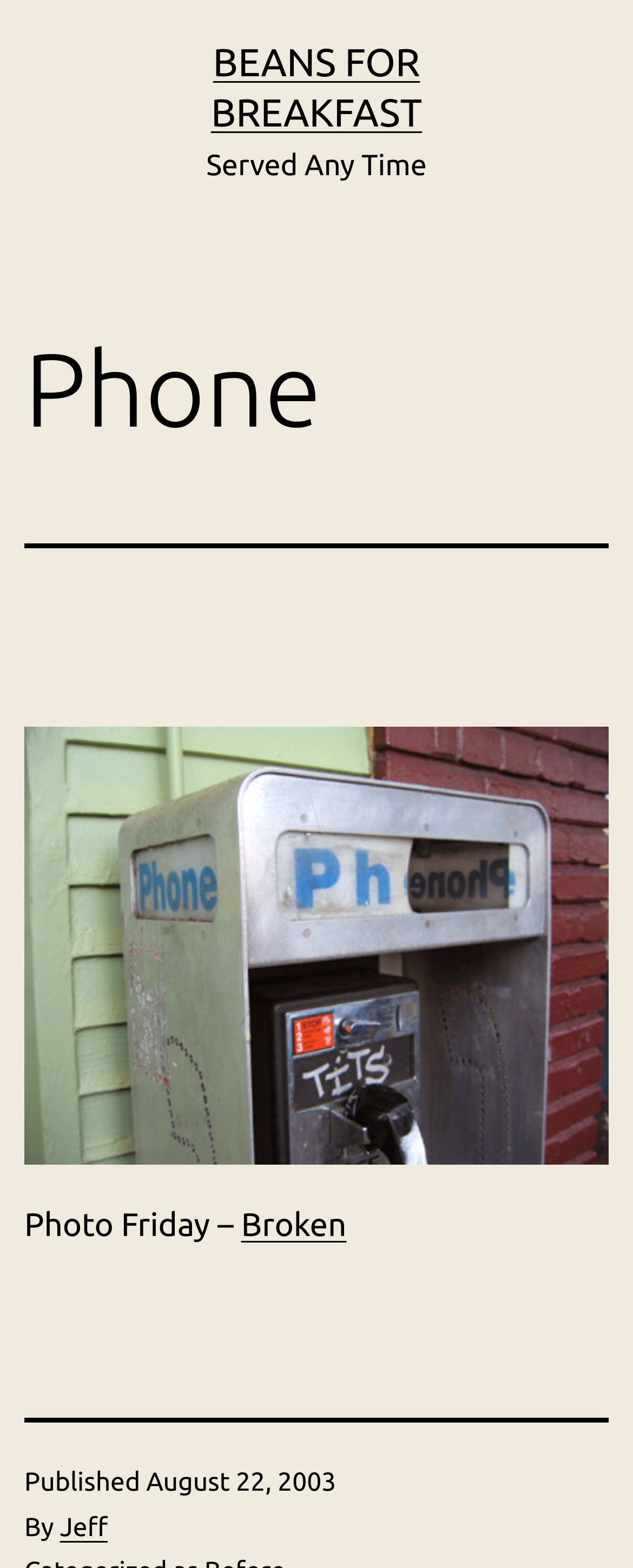Use a single word or phrase to answer this question: 
When was the article published?

August 22, 2003